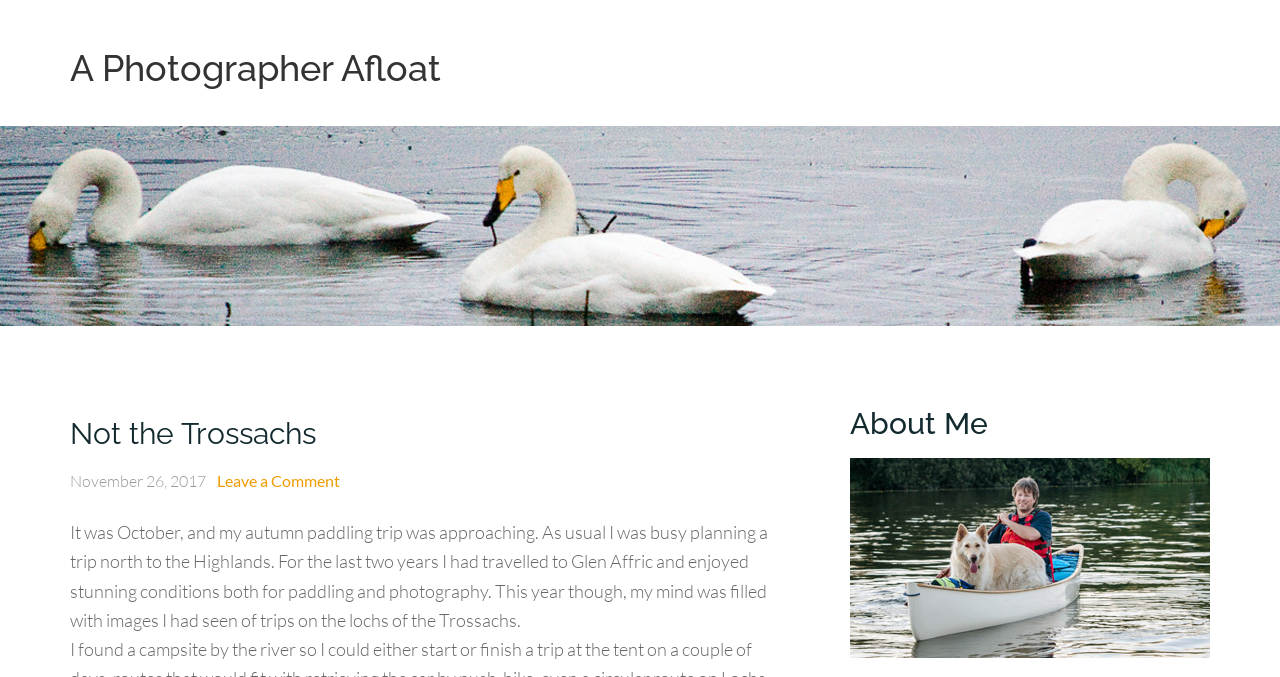Answer the question briefly using a single word or phrase: 
What is the author planning to do?

Planning a trip